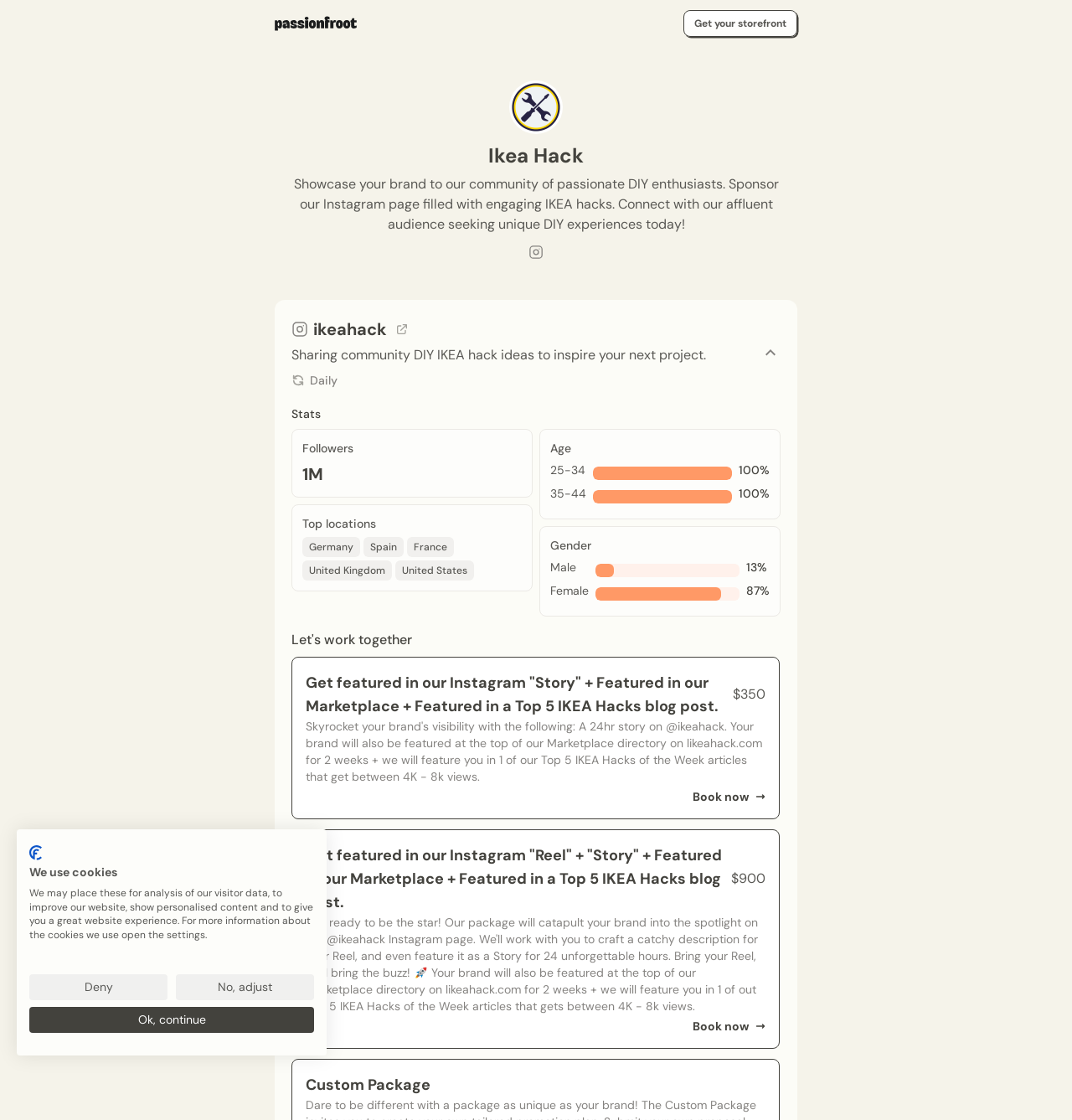Provide the bounding box coordinates of the UI element that matches the description: "aria-label="Subject *" name="subject-*" placeholder="Subject *"".

None